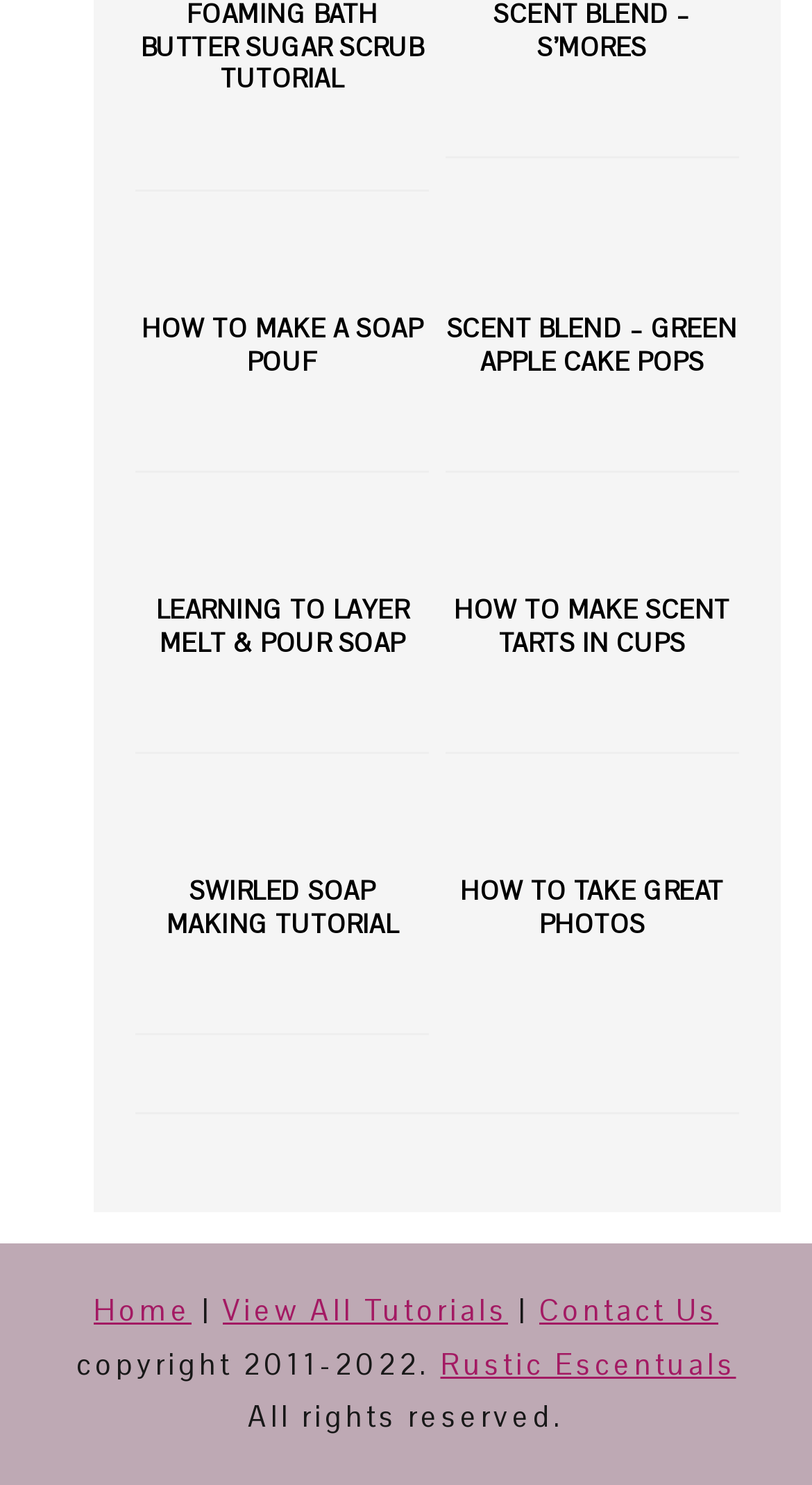Return the bounding box coordinates of the UI element that corresponds to this description: "Contact Us". The coordinates must be given as four float numbers in the range of 0 and 1, [left, top, right, bottom].

[0.664, 0.87, 0.885, 0.895]